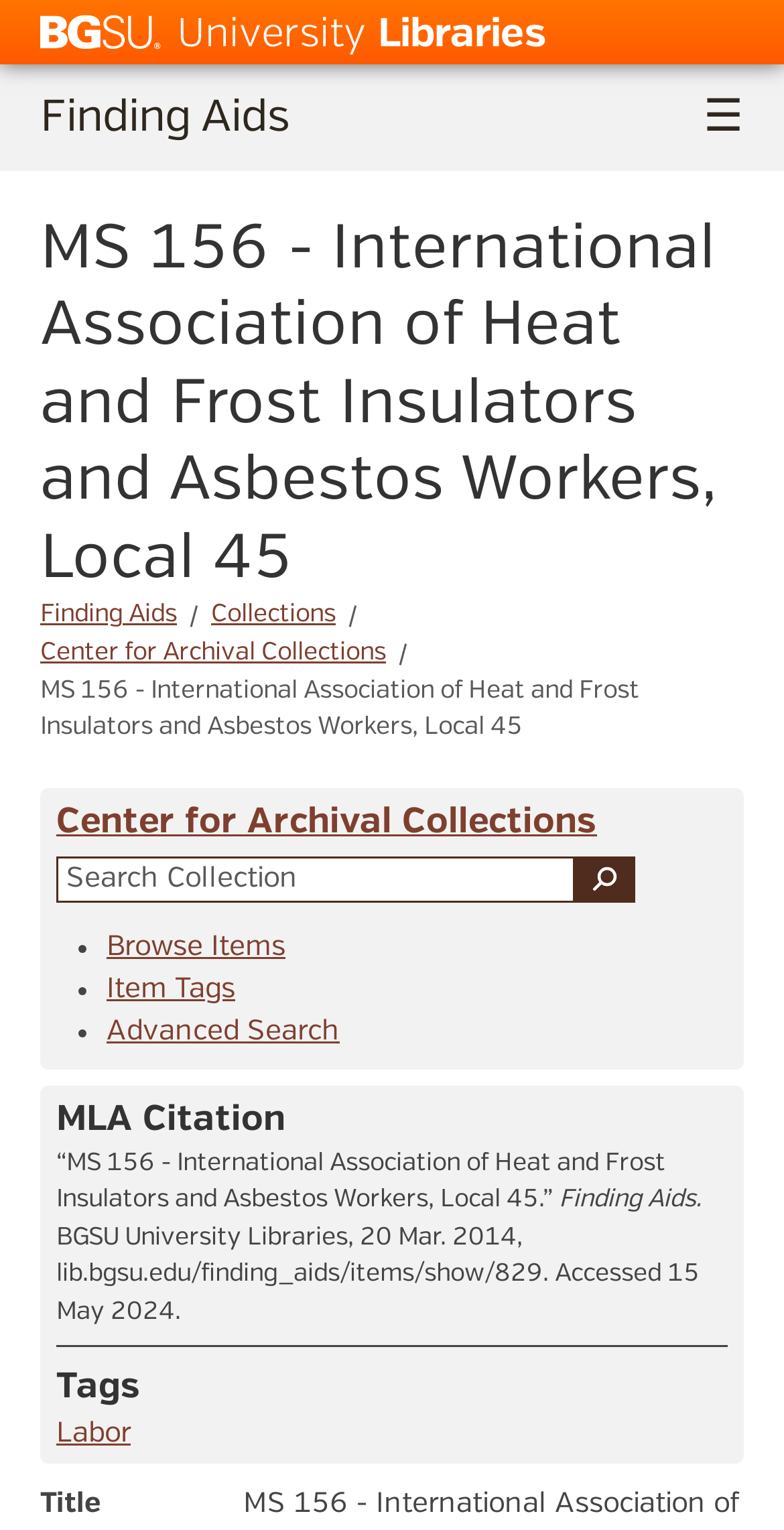Provide your answer in one word or a succinct phrase for the question: 
How many tags are listed?

1